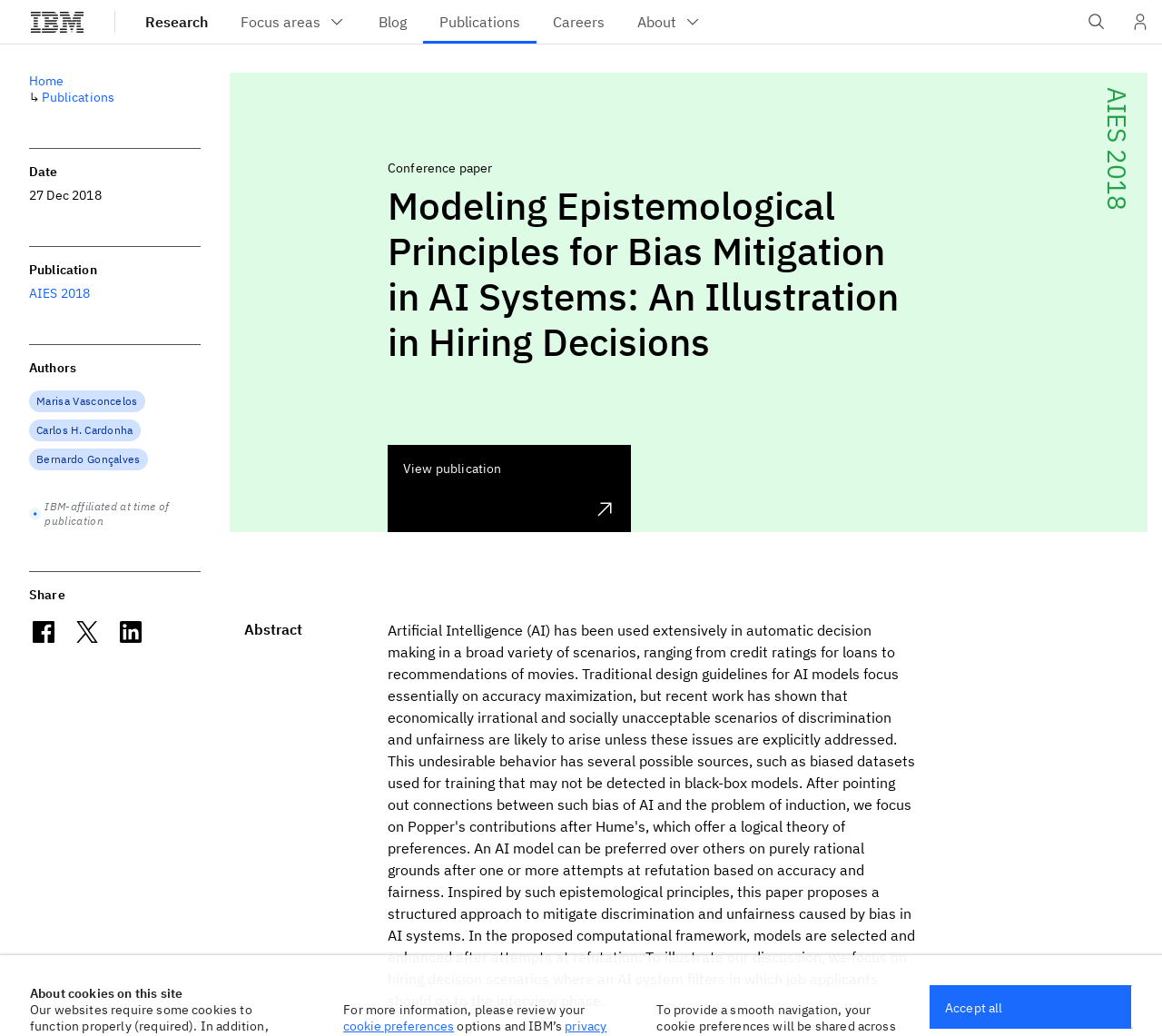Who are the authors of the conference paper?
Offer a detailed and full explanation in response to the question.

The authors of the conference paper can be found in the authors section of the webpage, which is located below the publication information.